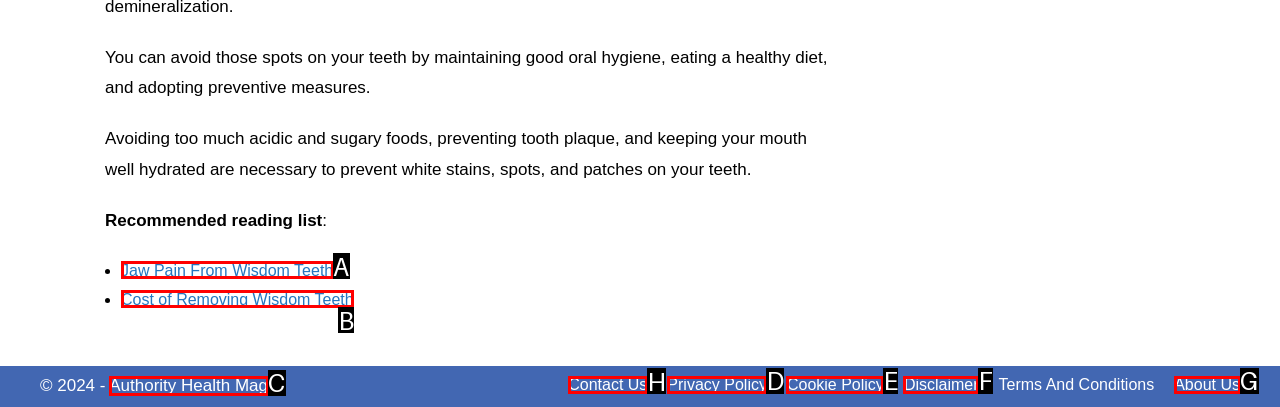Please indicate which option's letter corresponds to the task: contact us by examining the highlighted elements in the screenshot.

H